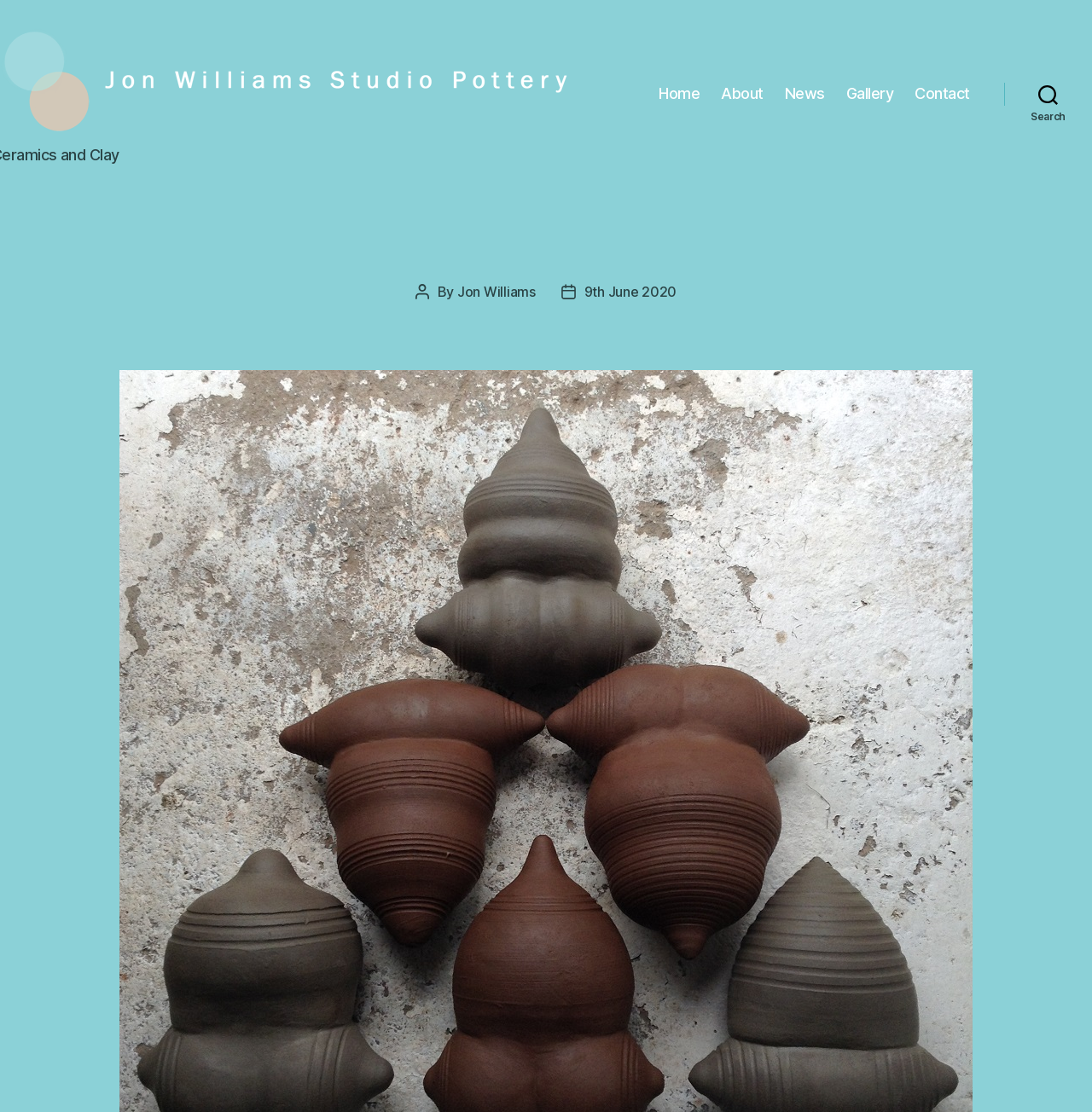Determine the bounding box of the UI component based on this description: "Contact". The bounding box coordinates should be four float values between 0 and 1, i.e., [left, top, right, bottom].

[0.838, 0.076, 0.888, 0.093]